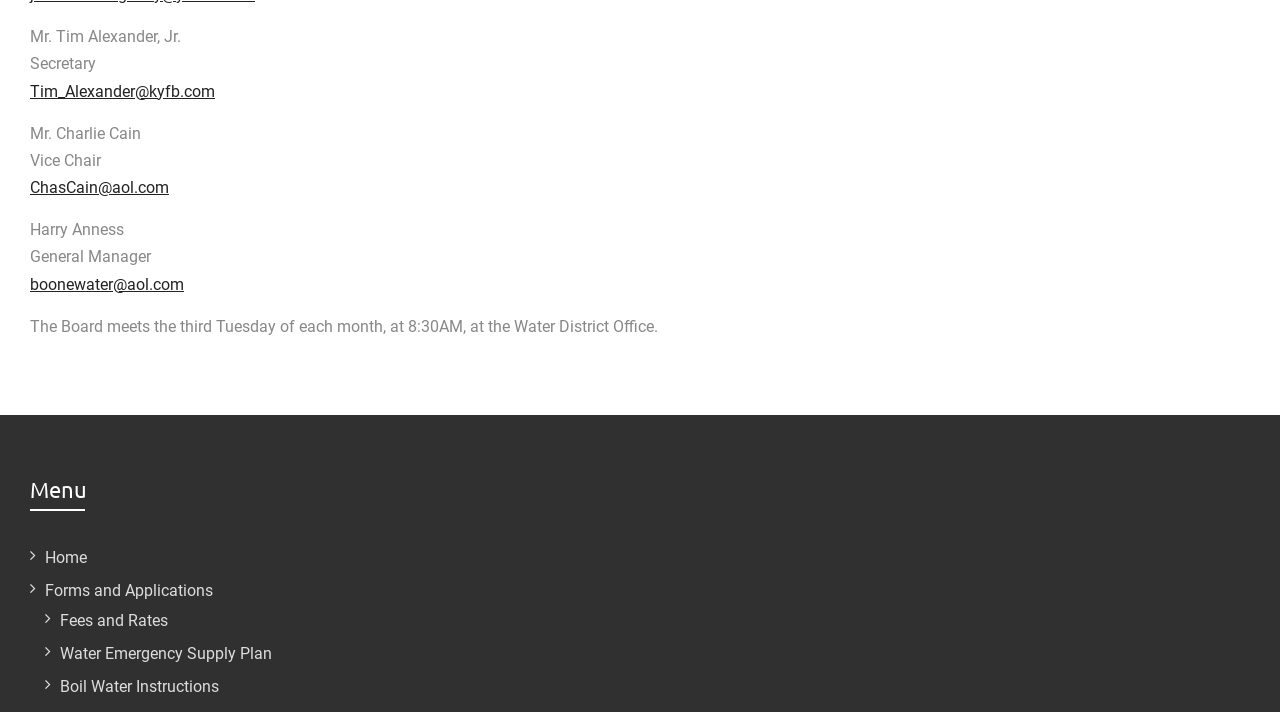Please locate the bounding box coordinates of the element that should be clicked to complete the given instruction: "Go to Home page".

[0.035, 0.769, 0.068, 0.796]